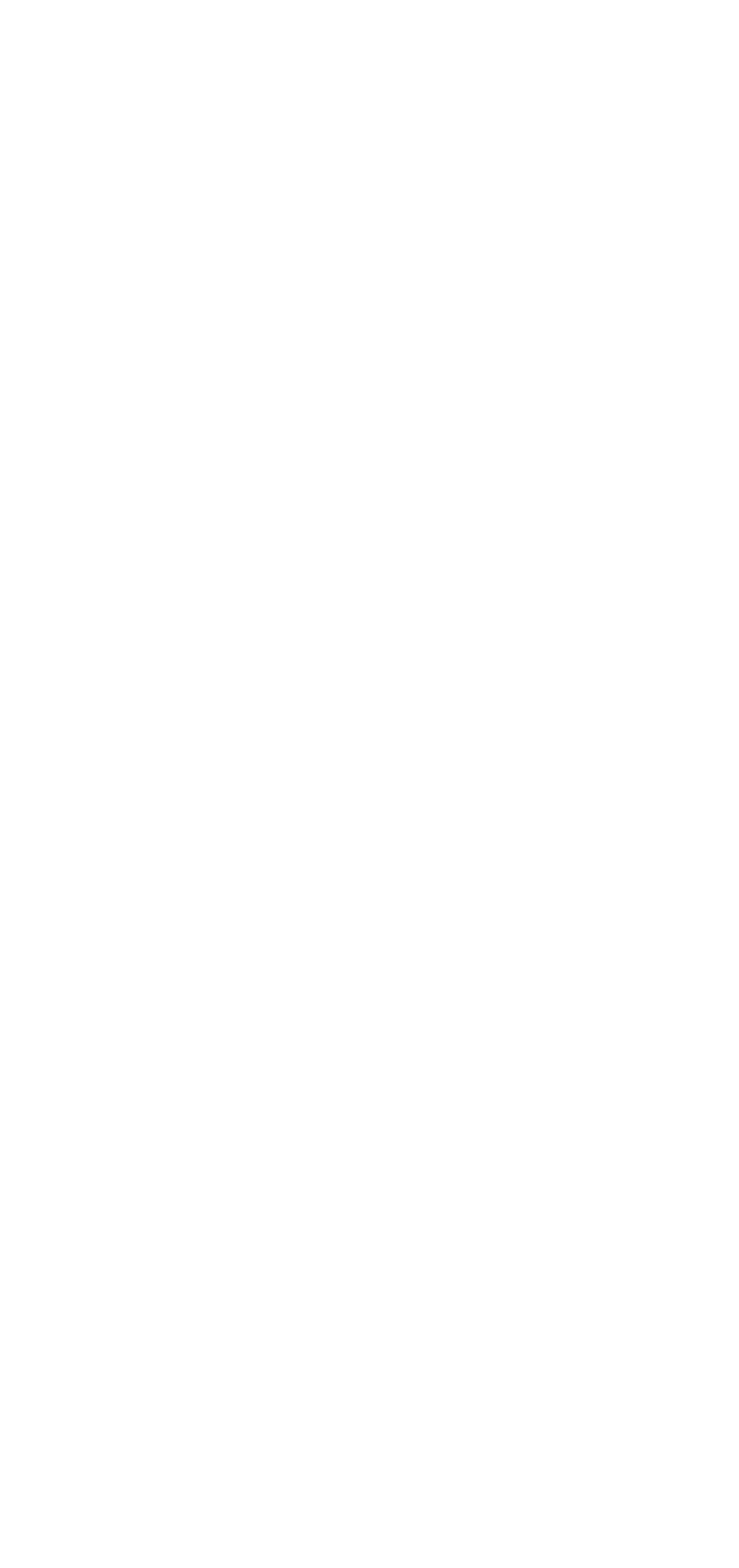Using the provided element description "Arvin Singh", determine the bounding box coordinates of the UI element.

[0.199, 0.045, 0.422, 0.07]